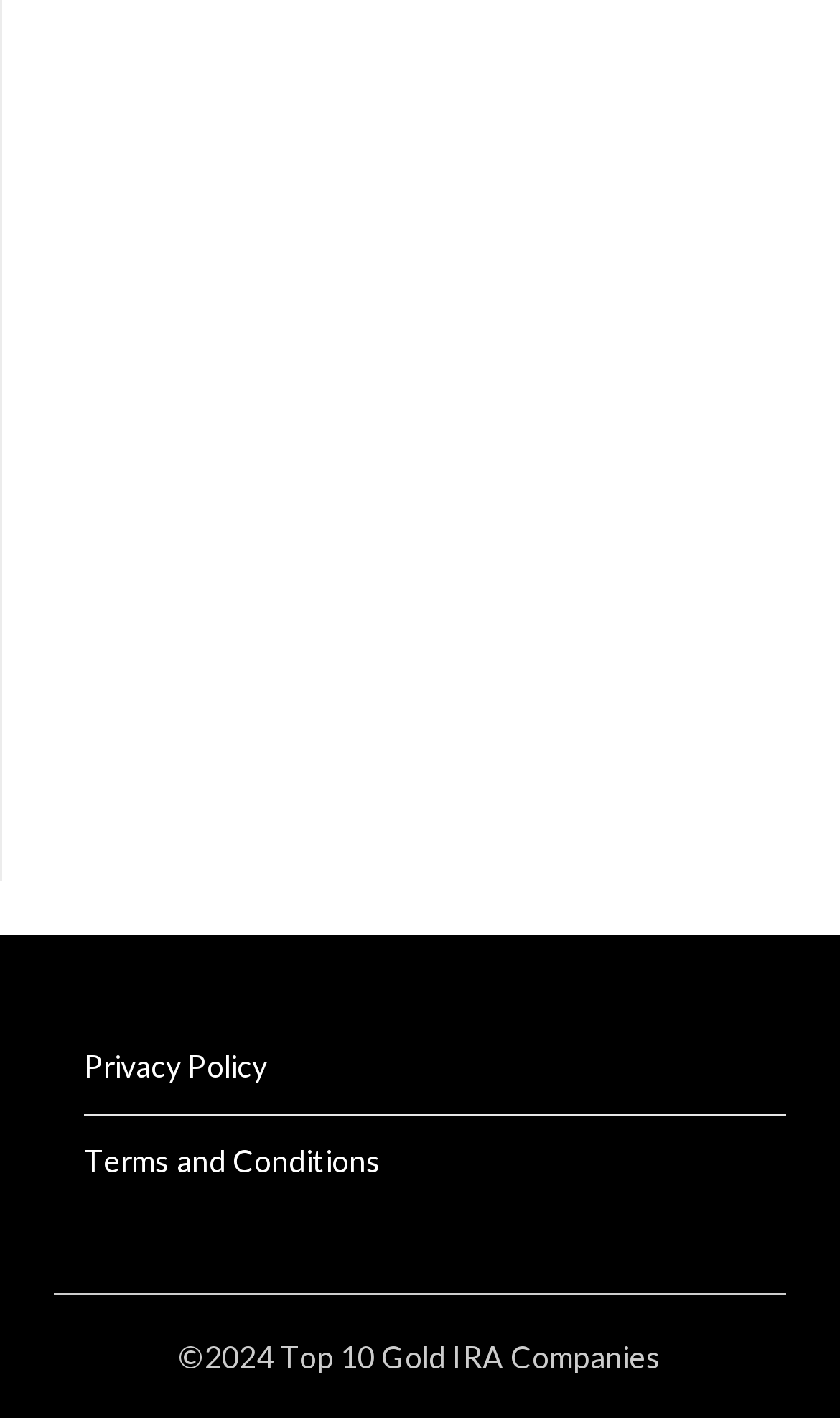Provide the bounding box coordinates of the HTML element this sentence describes: "Privacy Policy".

[0.1, 0.739, 0.318, 0.764]